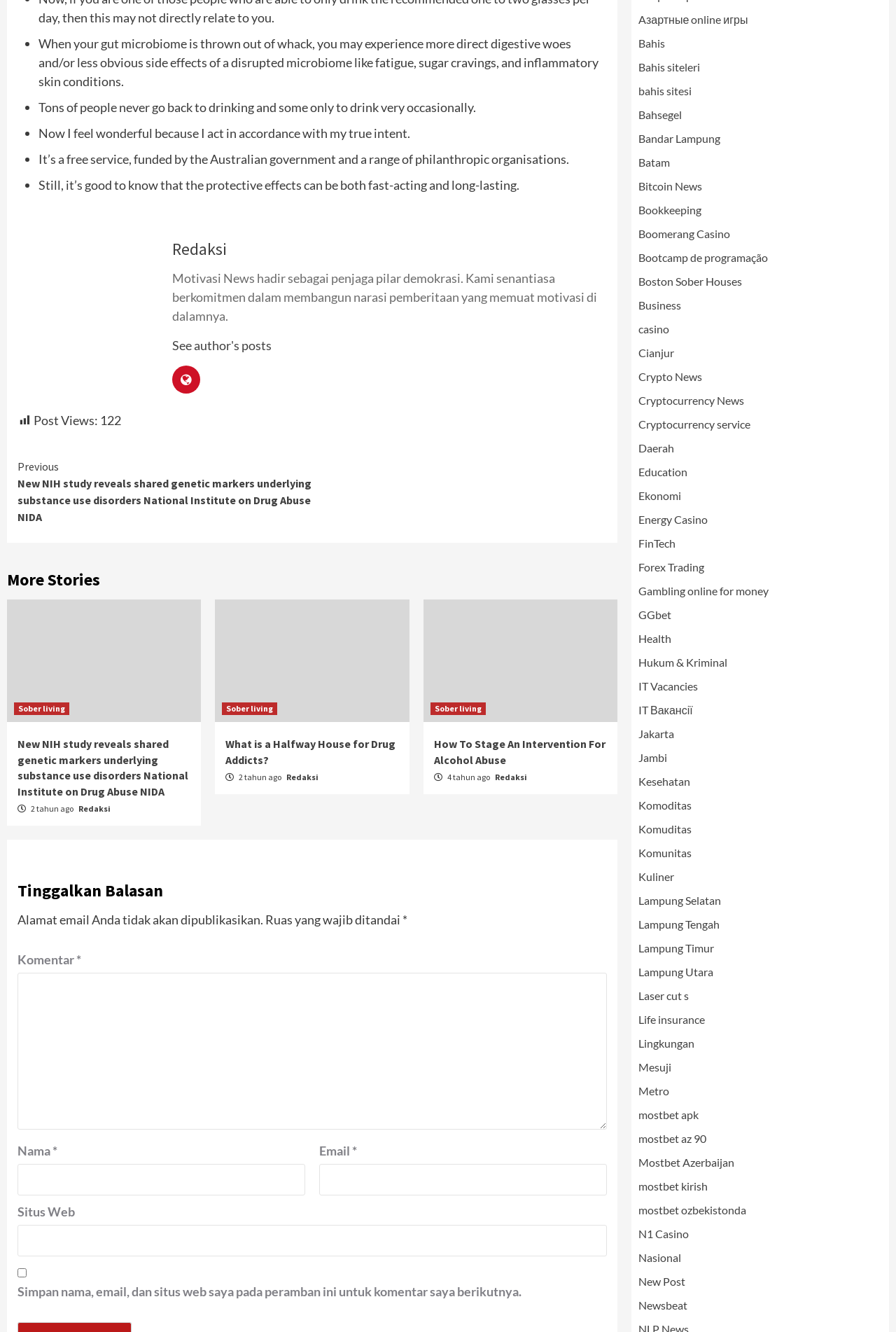How many post views does the article have?
Please give a detailed and thorough answer to the question, covering all relevant points.

The number of post views is explicitly stated on the webpage as 'Post Views: 122'.